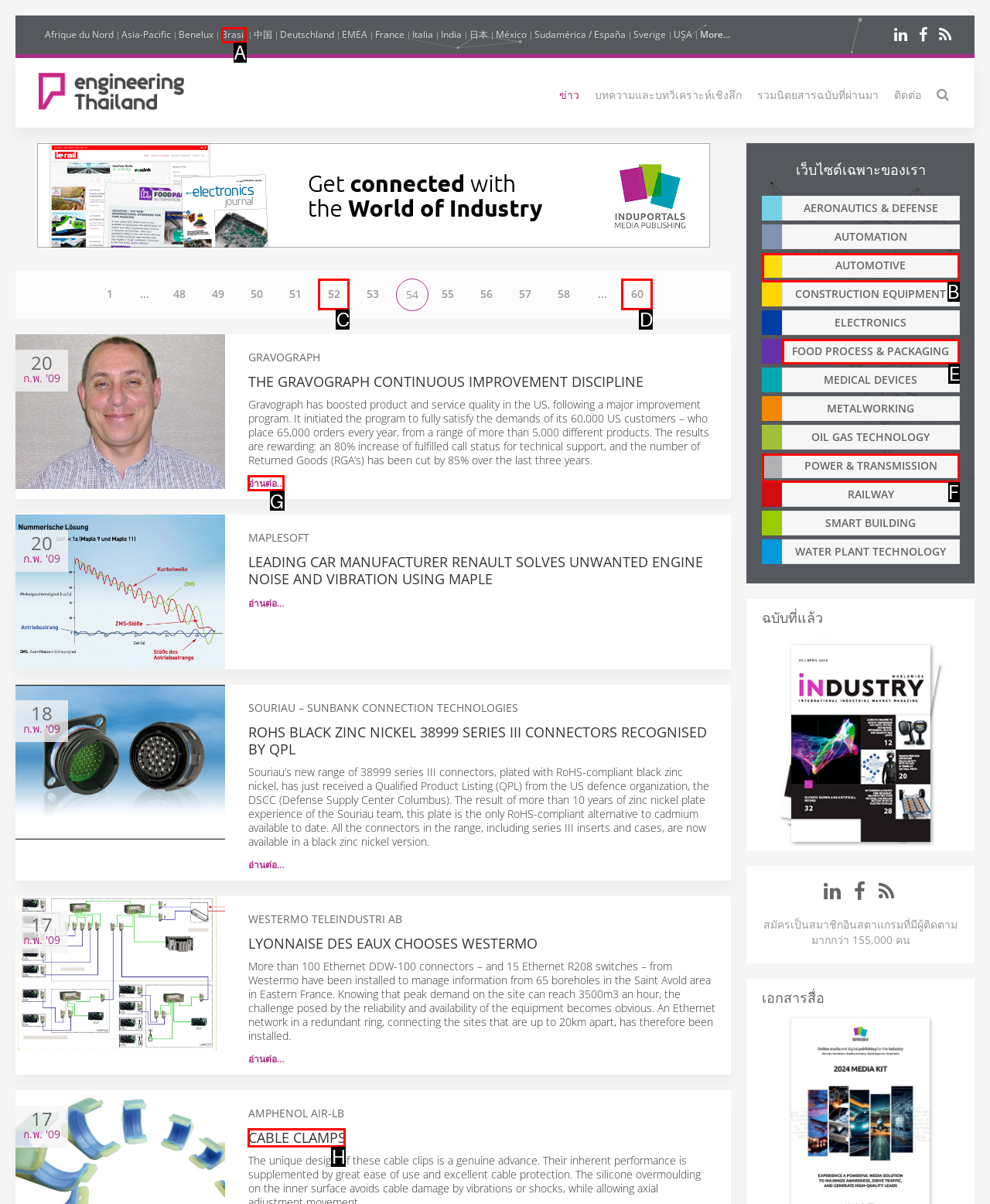Determine the correct UI element to click for this instruction: Click on the 'อ่านต่อ…' link of the first article. Respond with the letter of the chosen element.

G